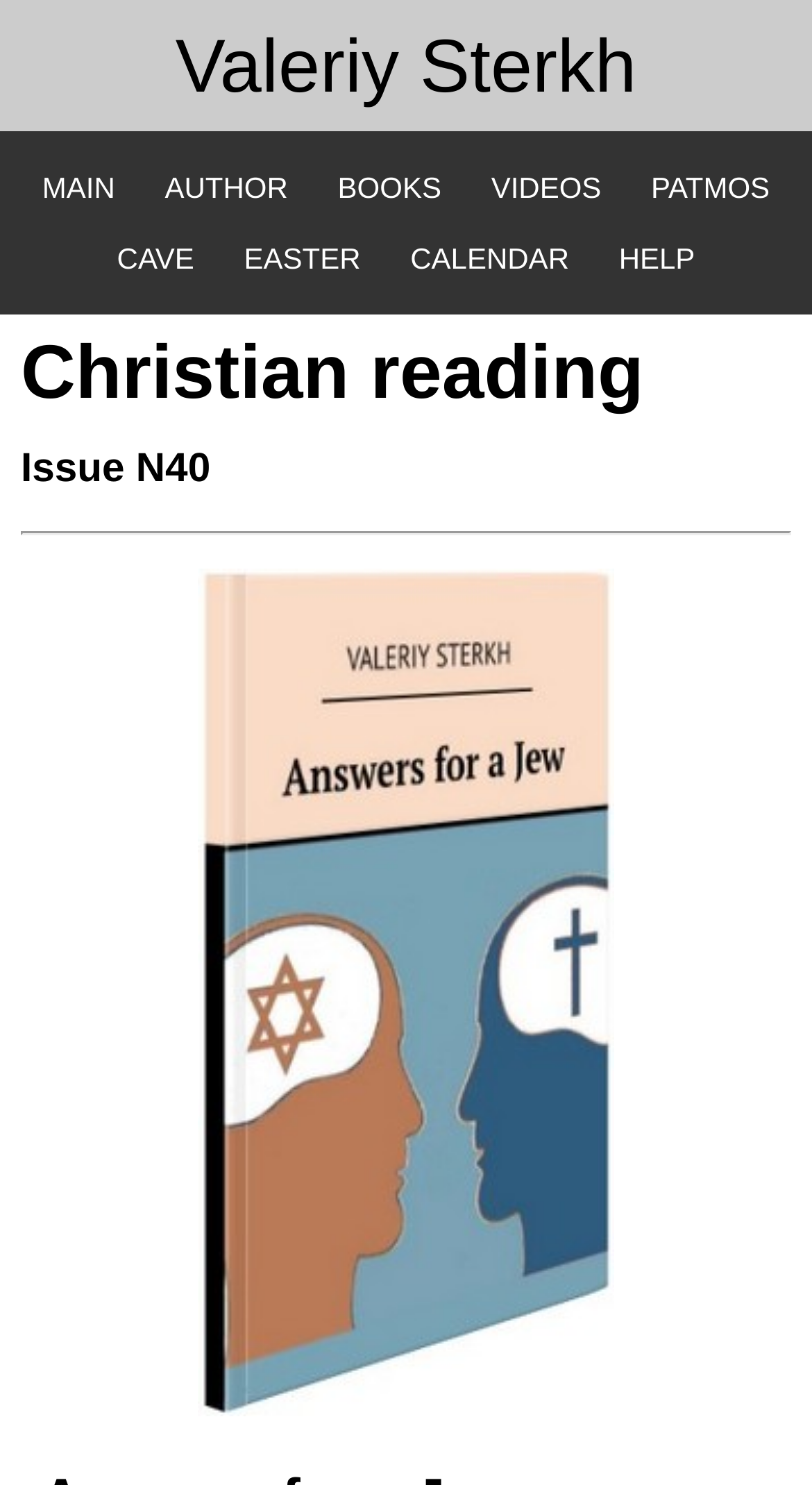Please pinpoint the bounding box coordinates for the region I should click to adhere to this instruction: "open answers for a jew, valeriy sterkh".

[0.244, 0.383, 0.756, 0.954]